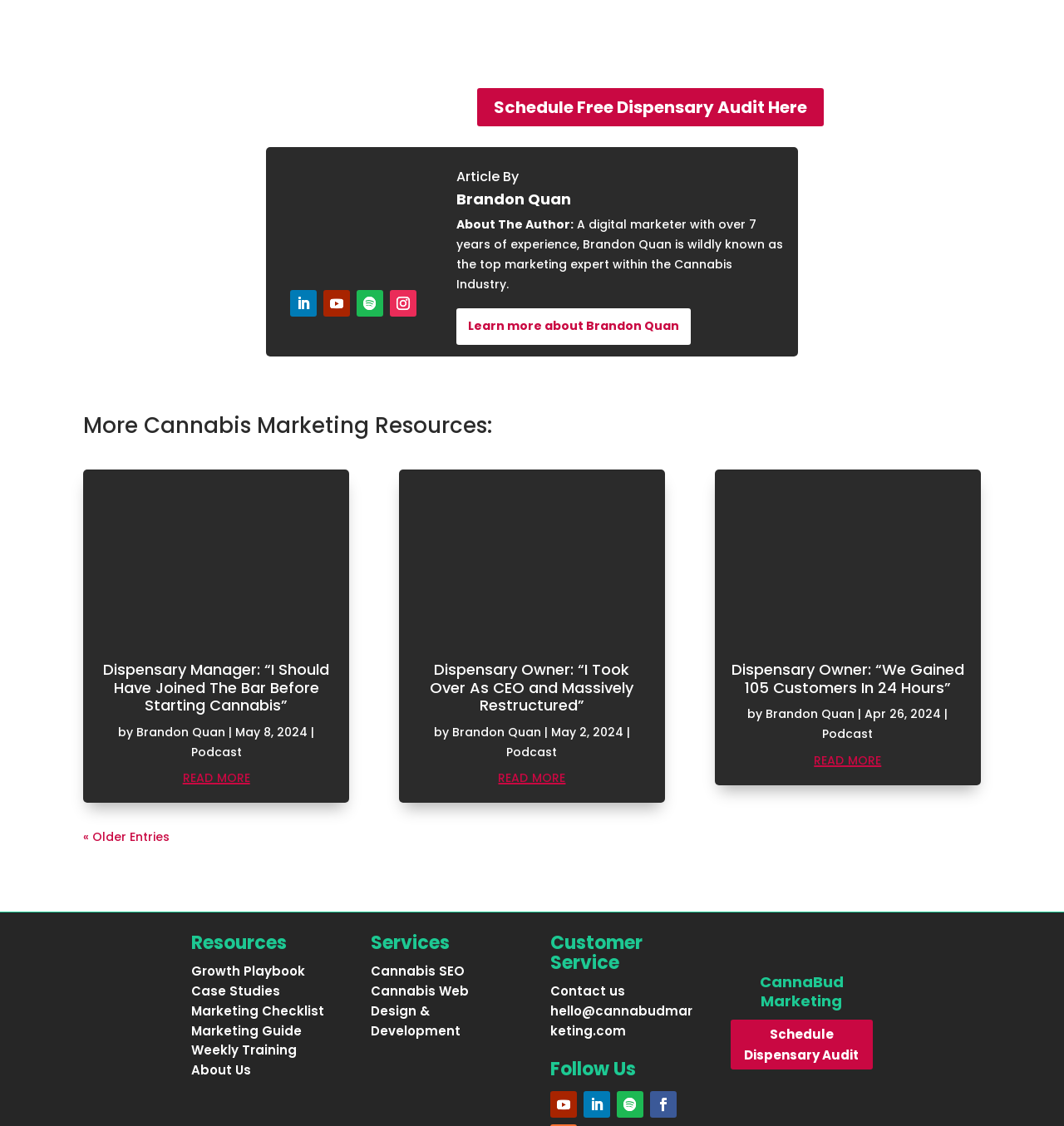Provide the bounding box coordinates of the HTML element described as: "Cannabis Web Design & Development". The bounding box coordinates should be four float numbers between 0 and 1, i.e., [left, top, right, bottom].

[0.349, 0.872, 0.441, 0.923]